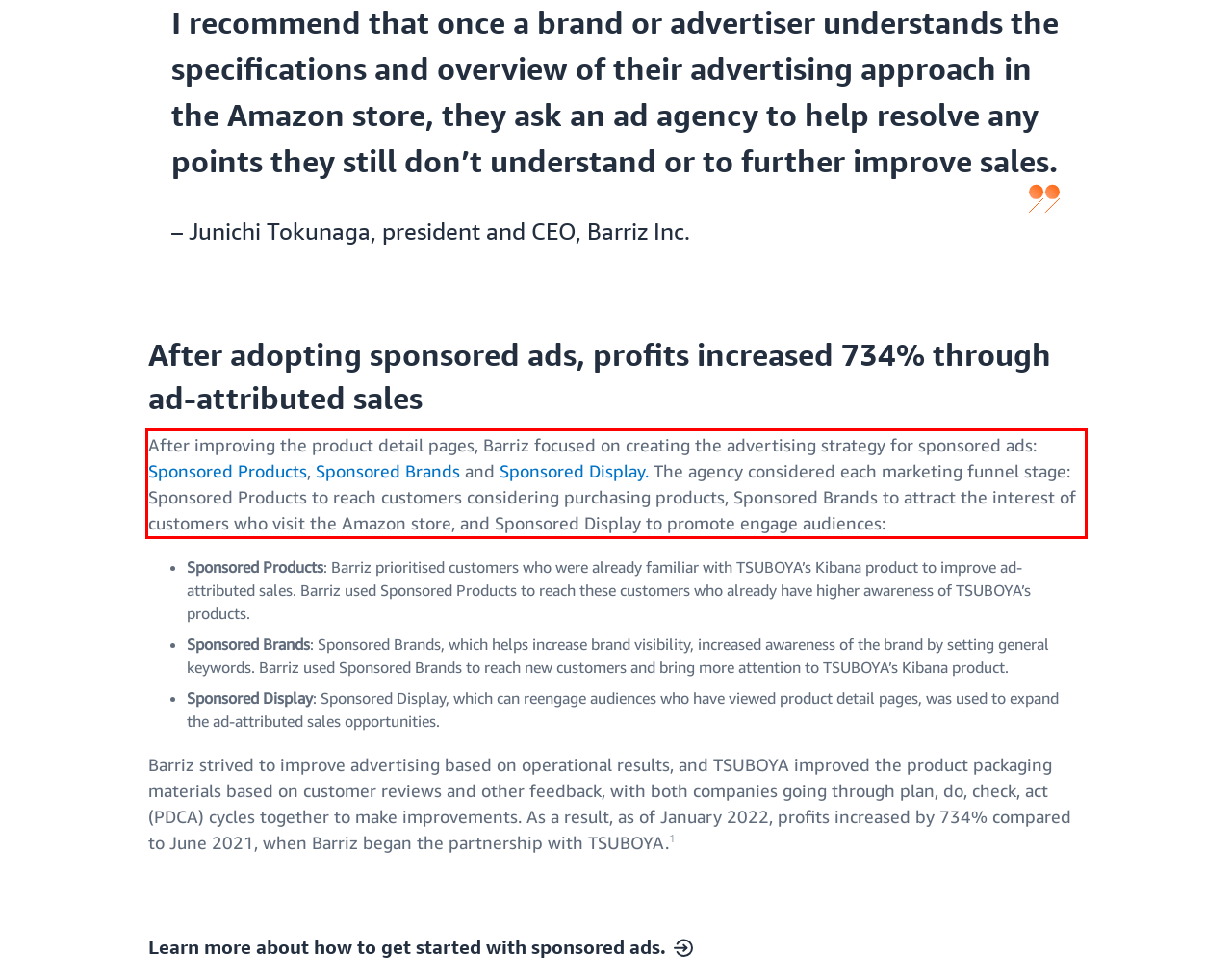Please look at the webpage screenshot and extract the text enclosed by the red bounding box.

After improving the product detail pages, Barriz focused on creating the advertising strategy for sponsored ads: Sponsored Products, Sponsored Brands and Sponsored Display. The agency considered each marketing funnel stage: Sponsored Products to reach customers considering purchasing products, Sponsored Brands to attract the interest of customers who visit the Amazon store, and Sponsored Display to promote engage audiences: